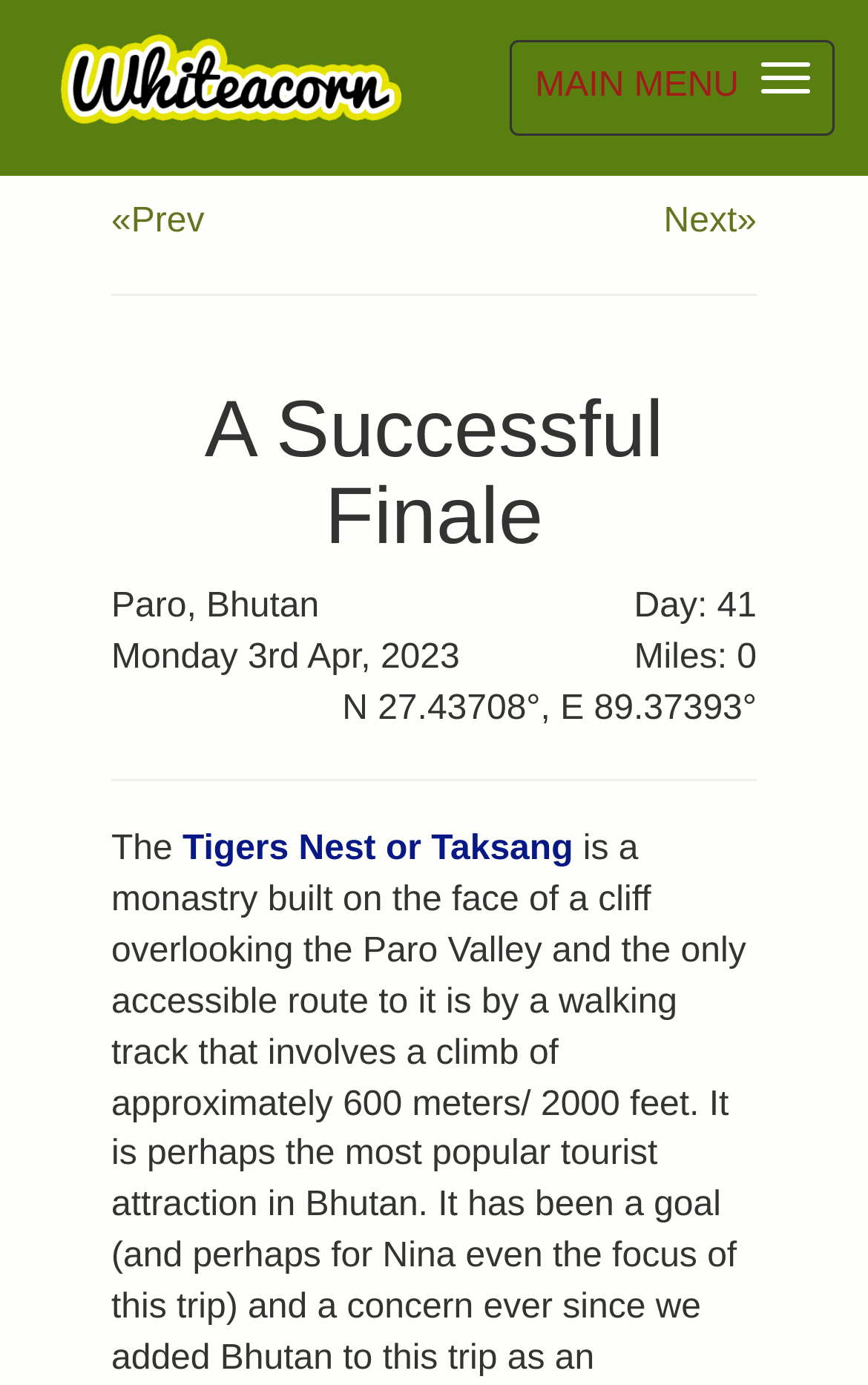Locate the bounding box of the UI element with the following description: "Tigers Nest or Taksang".

[0.21, 0.6, 0.66, 0.627]